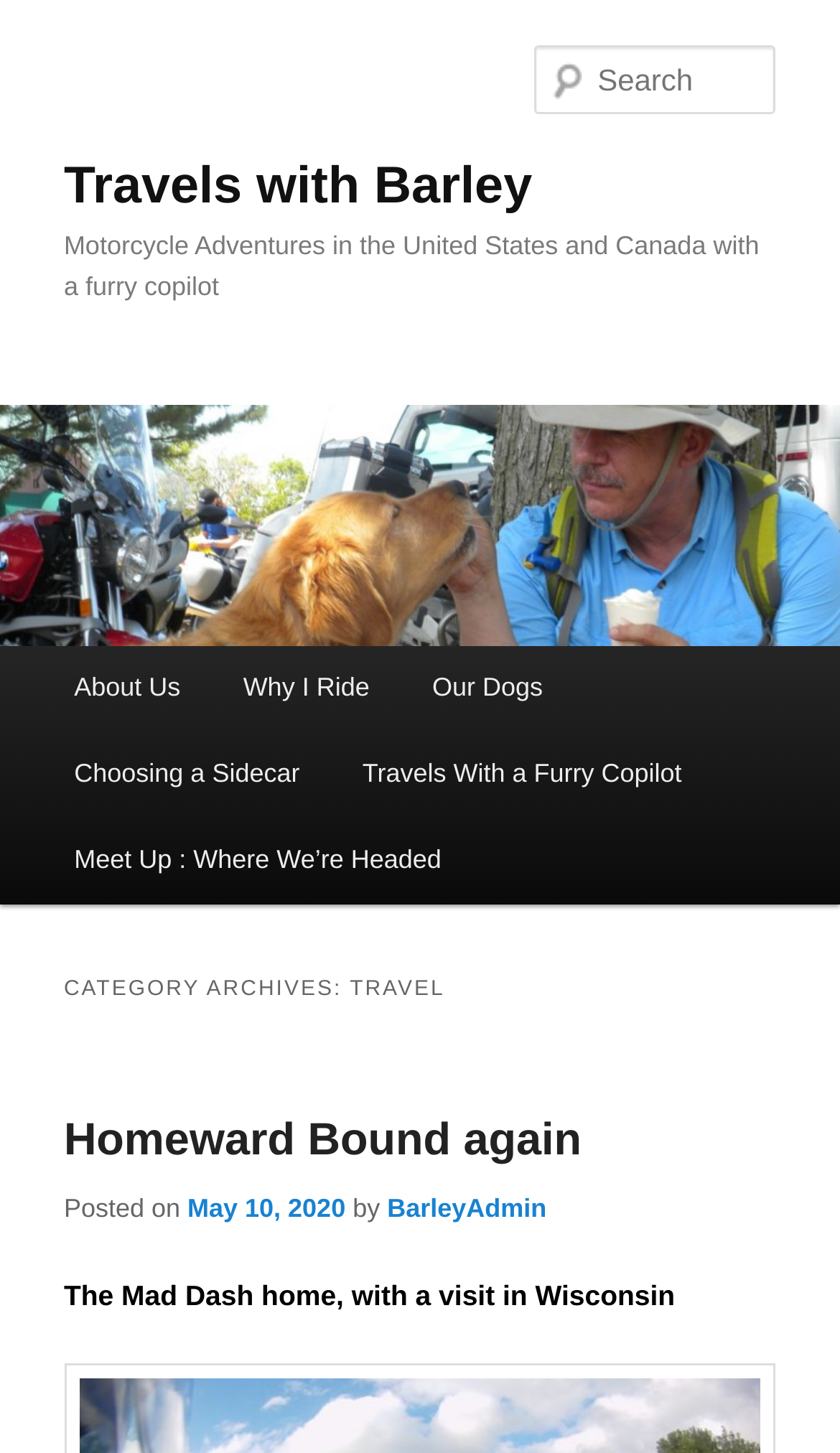What type of content can be found in the 'CATEGORY ARCHIVES: TRAVEL' section?
Refer to the screenshot and answer in one word or phrase.

Travel stories